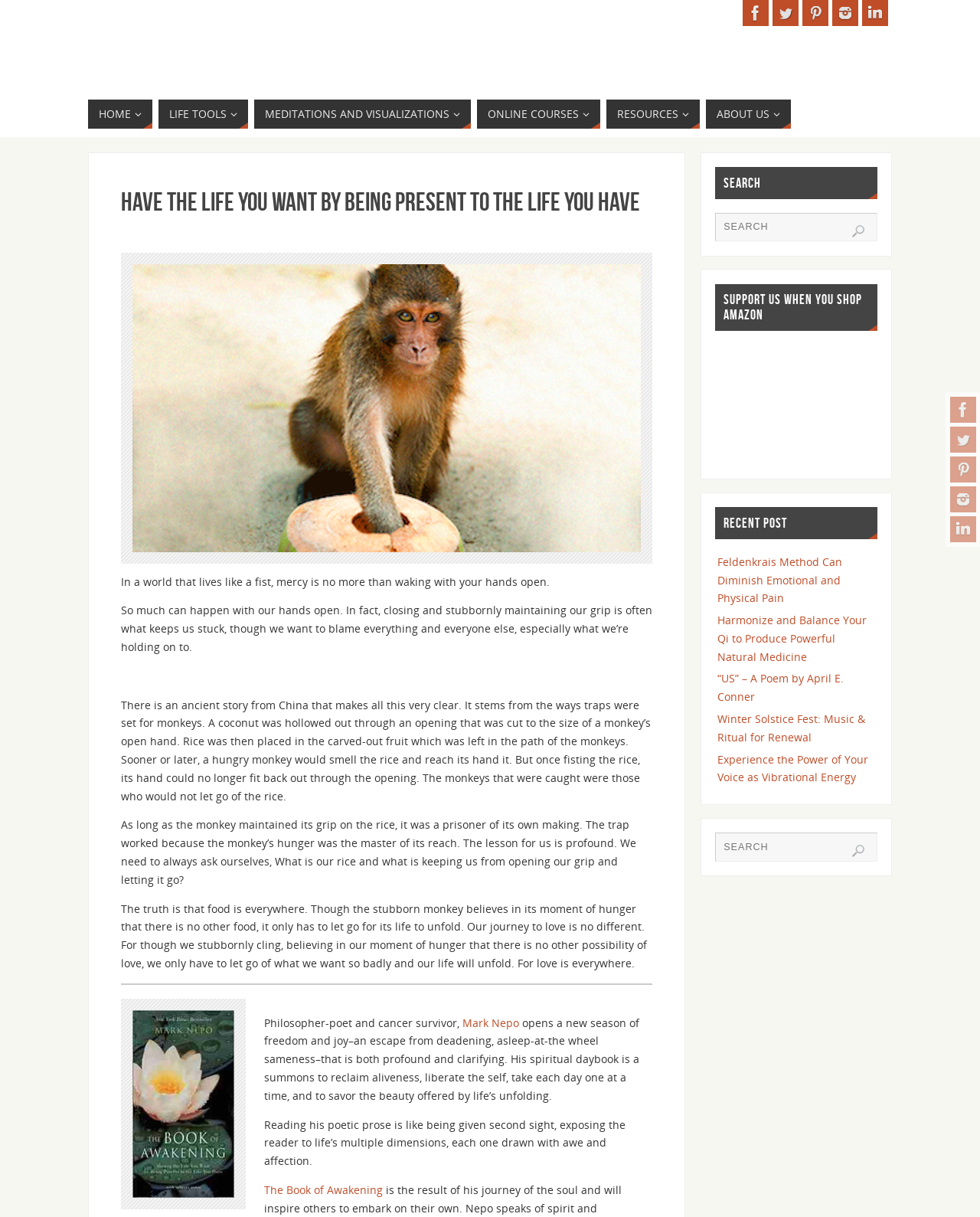Identify the bounding box coordinates for the element you need to click to achieve the following task: "Read recent post about Feldenkrais Method". The coordinates must be four float values ranging from 0 to 1, formatted as [left, top, right, bottom].

[0.732, 0.455, 0.86, 0.497]